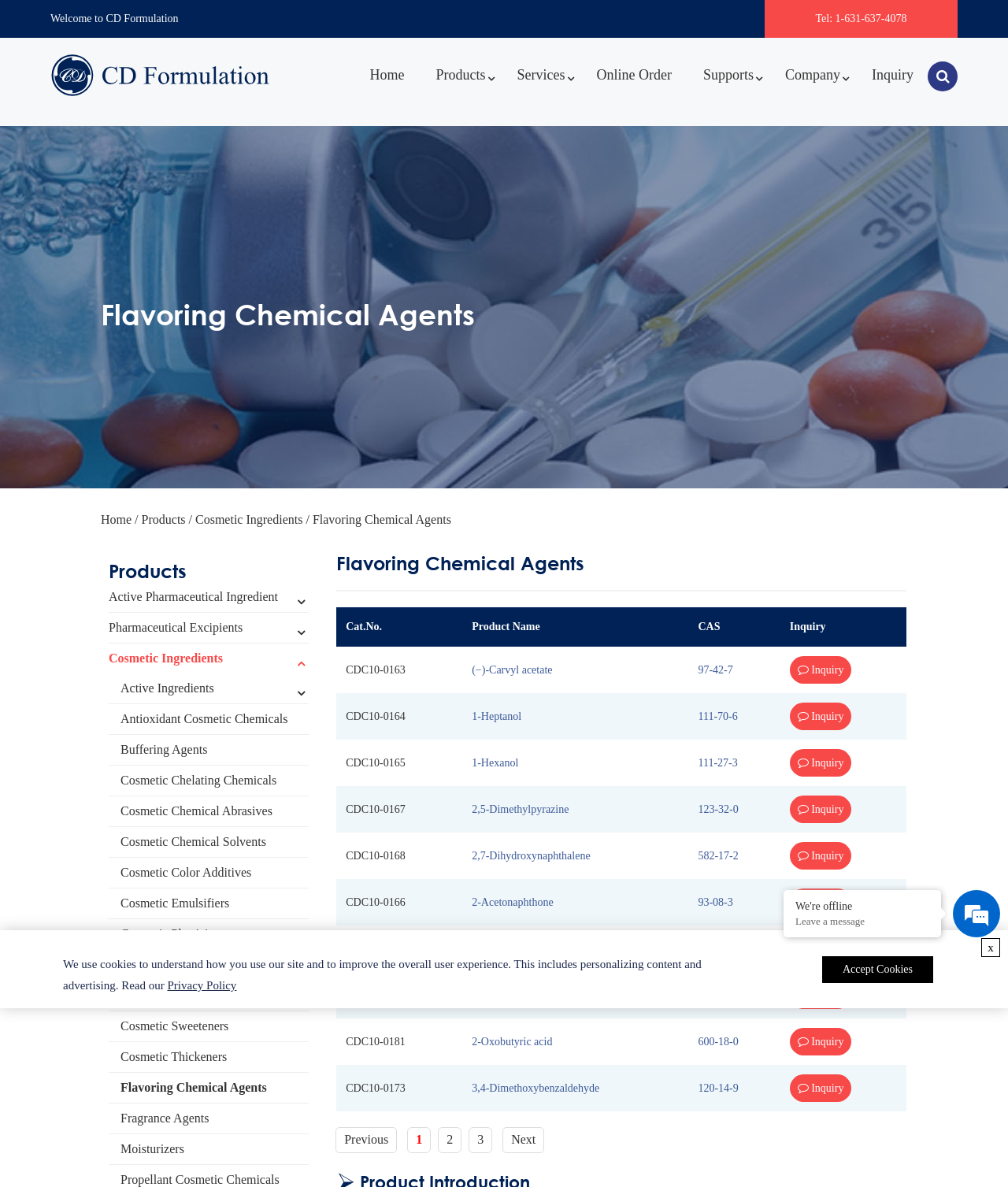Explain the webpage's design and content in an elaborate manner.

The webpage is about CD Formulation, a company that provides chemical flavoring agents to customers. At the top of the page, there is a welcome message and a phone number. Below that, there is a logo and a navigation menu with links to different sections of the website, including Home, Products, Services, Online Order, Supports, Company, and Inquiry.

The main content of the page is divided into three sections. The first section is about Flavoring Chemical Agents, with a heading and a brief description. Below that, there are links to different types of flavoring agents, including Cosmetic Ingredients, Active Pharmaceutical Ingredient, and Pharmaceutical Excipients.

The second section is about Pharmaceutical Excipients, with links to various types of excipients, such as Excipients for Liquid Dosage Form, Excipients for Injections & Sterile Formulation, and Excipients for Solid Dosage Form. Each of these links has a sublist of more specific excipients, such as Dispersion Excipients, Solubilizer Excipients, and Surfactant Excipients.

The third section is about Excipients for Semi-solid Dosage Form, with links to Cooling Agents, Drop Pill Base, Ointment Base, Plasters Base, and Suppository Bases. Again, each of these links has a sublist of more specific excipients.

Throughout the page, there are many links to different products and services offered by CD Formulation, making it easy for customers to navigate and find the information they need.